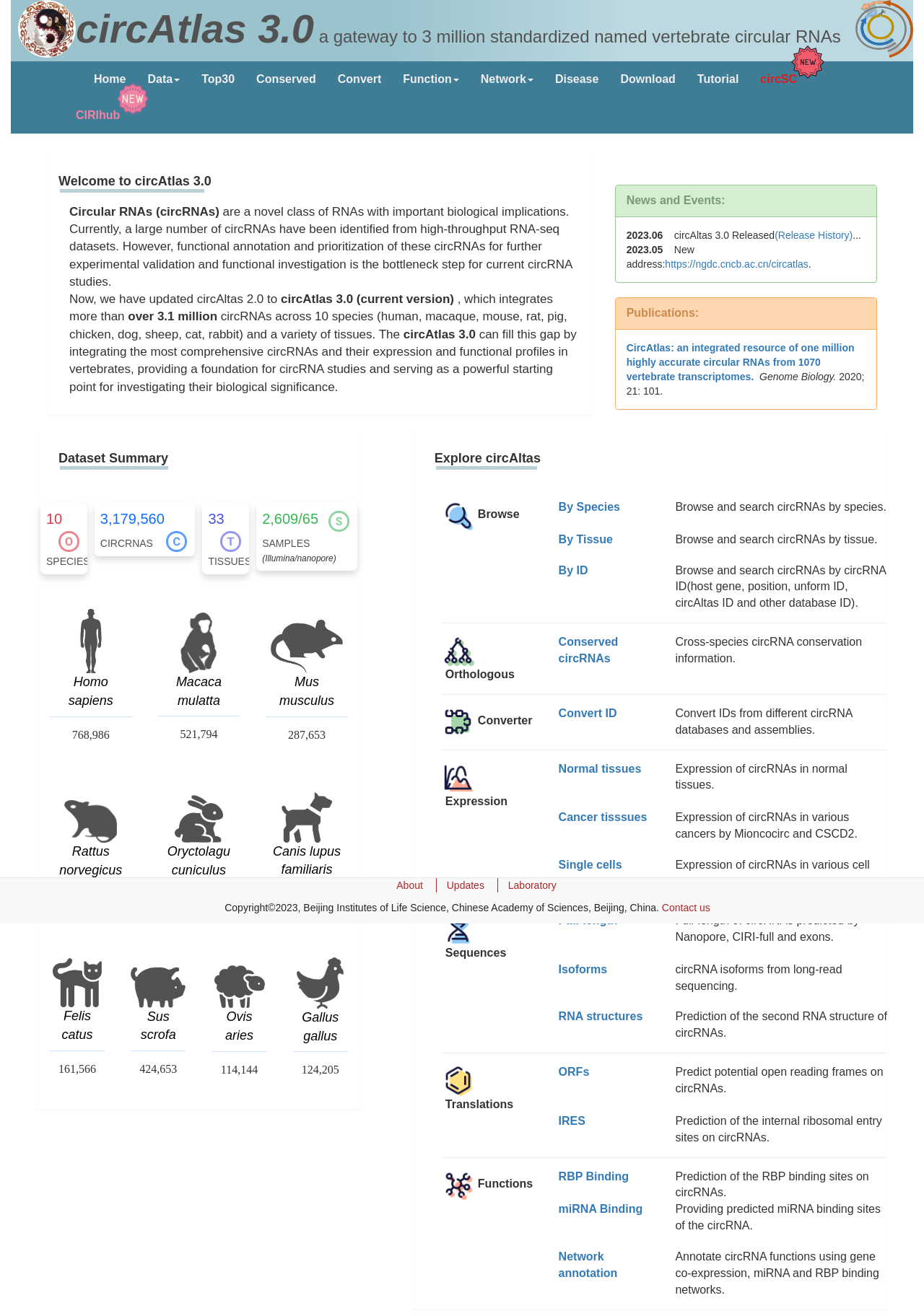Specify the bounding box coordinates of the element's area that should be clicked to execute the given instruction: "Click on the Facebook link". The coordinates should be four float numbers between 0 and 1, i.e., [left, top, right, bottom].

None